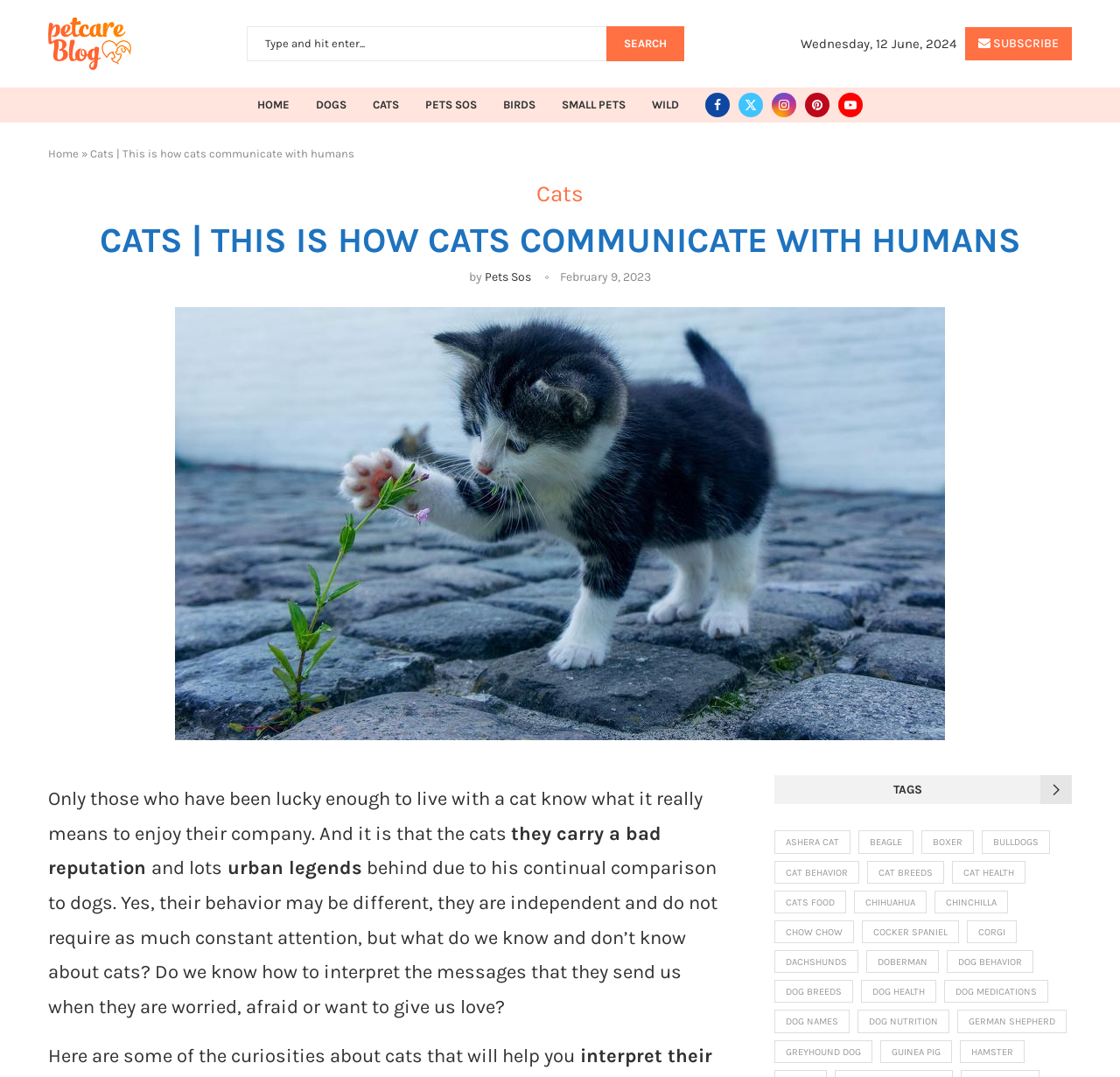Answer the question using only a single word or phrase: 
What is the topic of the article?

Cats